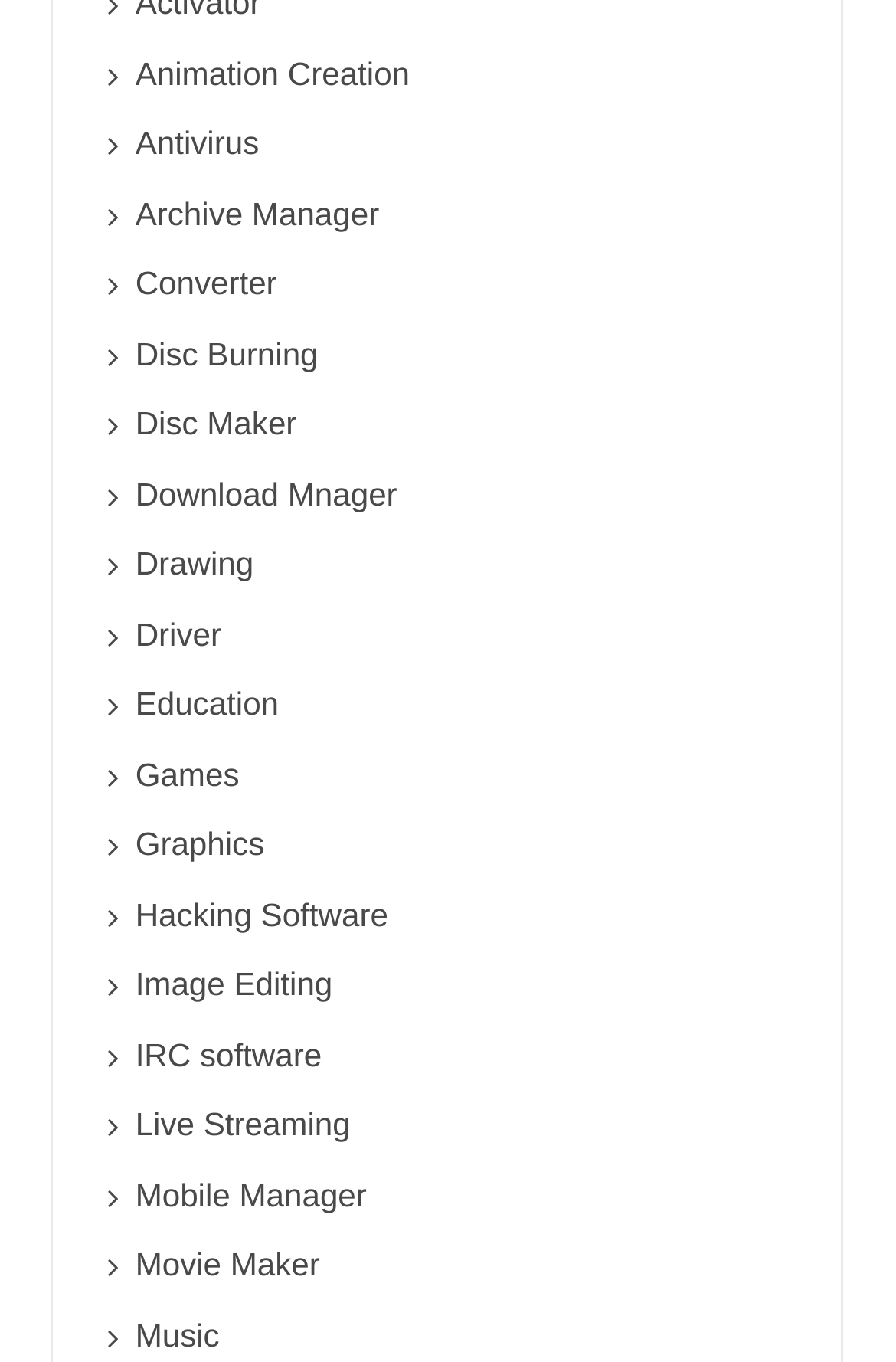Identify the bounding box coordinates of the region that should be clicked to execute the following instruction: "Read ISABC News".

None